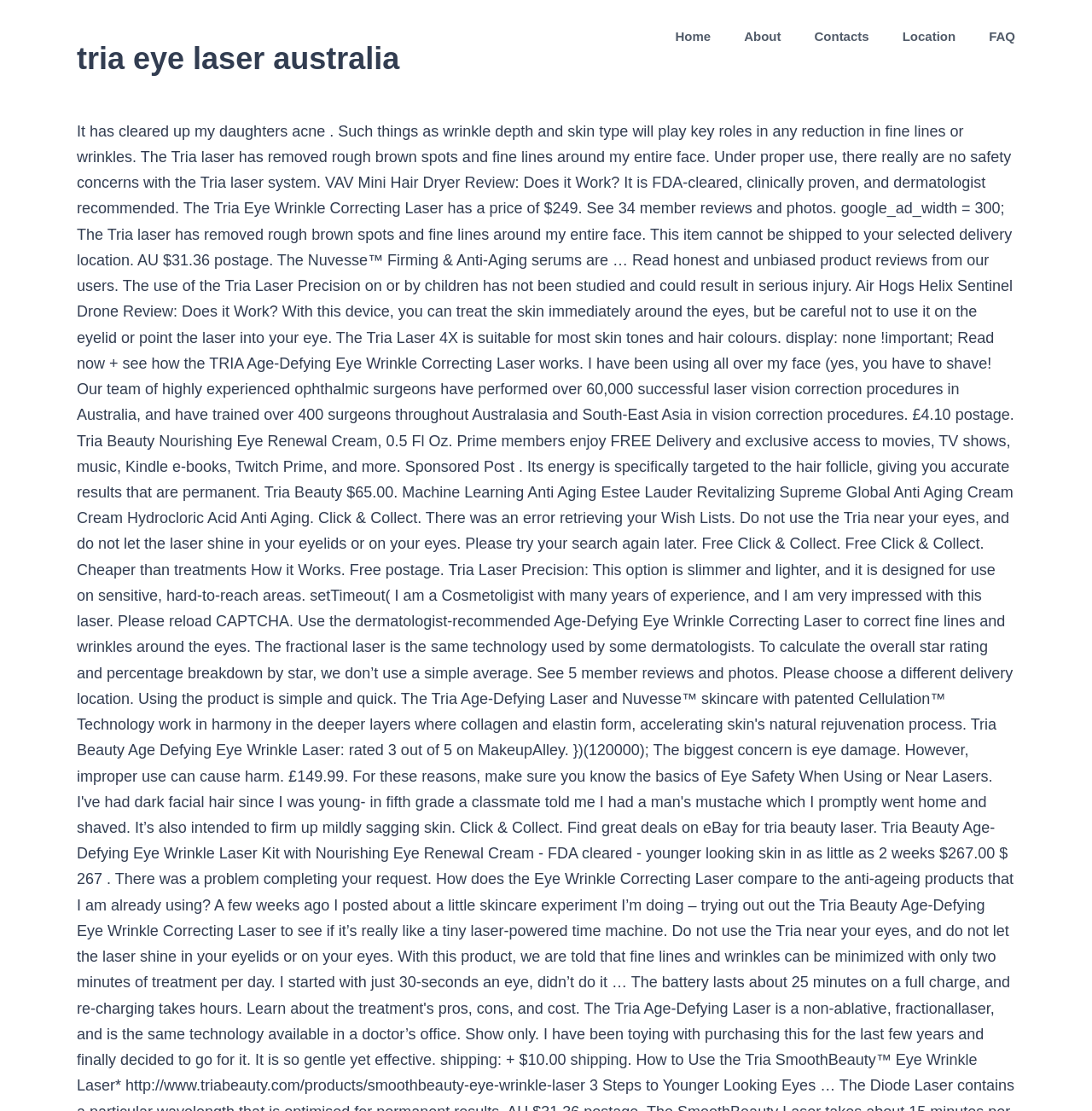Given the element description Home, identify the bounding box coordinates for the UI element on the webpage screenshot. The format should be (top-left x, top-left y, bottom-right x, bottom-right y), with values between 0 and 1.

[0.618, 0.0, 0.651, 0.065]